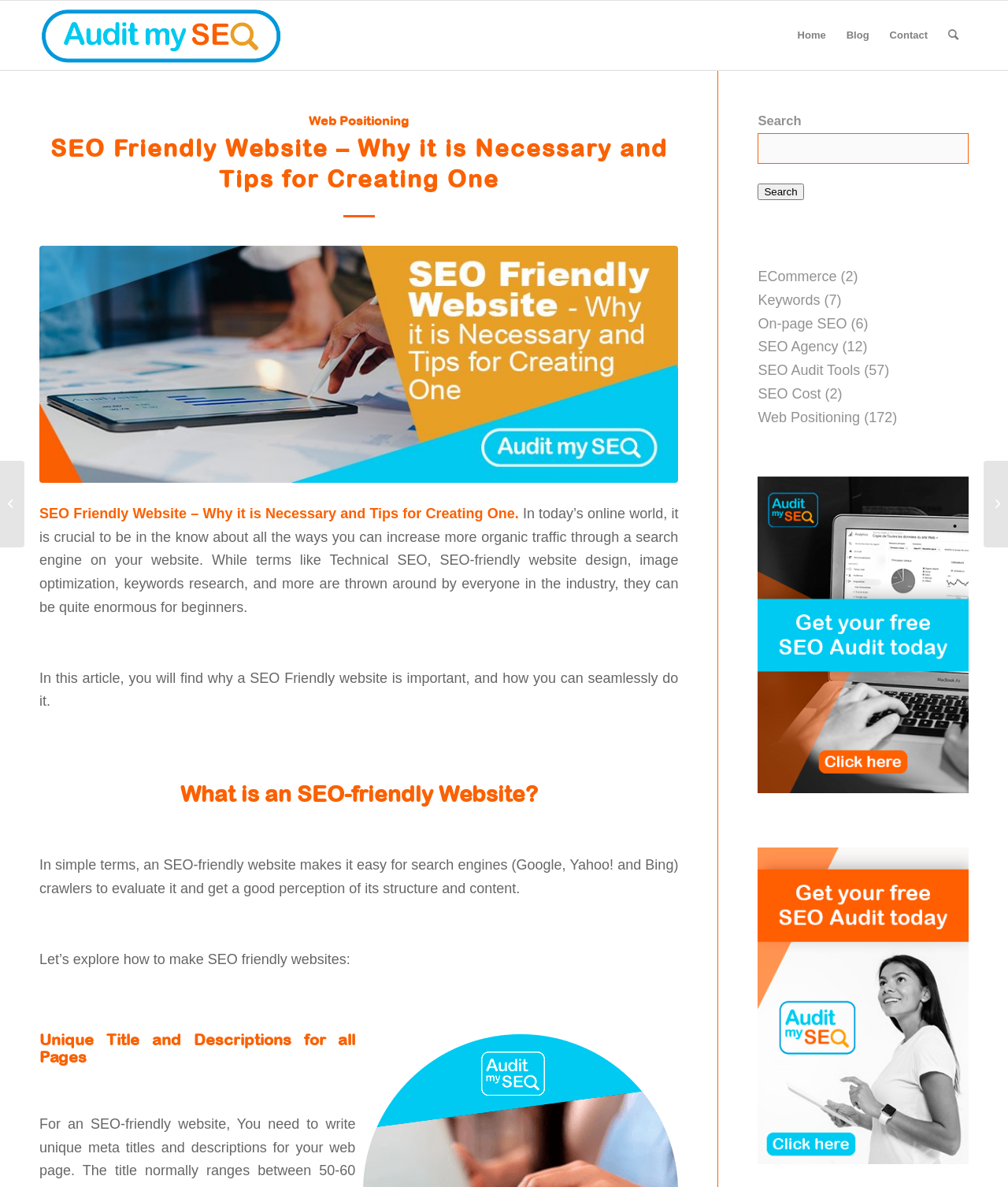Identify the bounding box coordinates of the element that should be clicked to fulfill this task: "Go to 'Home'". The coordinates should be provided as four float numbers between 0 and 1, i.e., [left, top, right, bottom].

[0.781, 0.001, 0.829, 0.059]